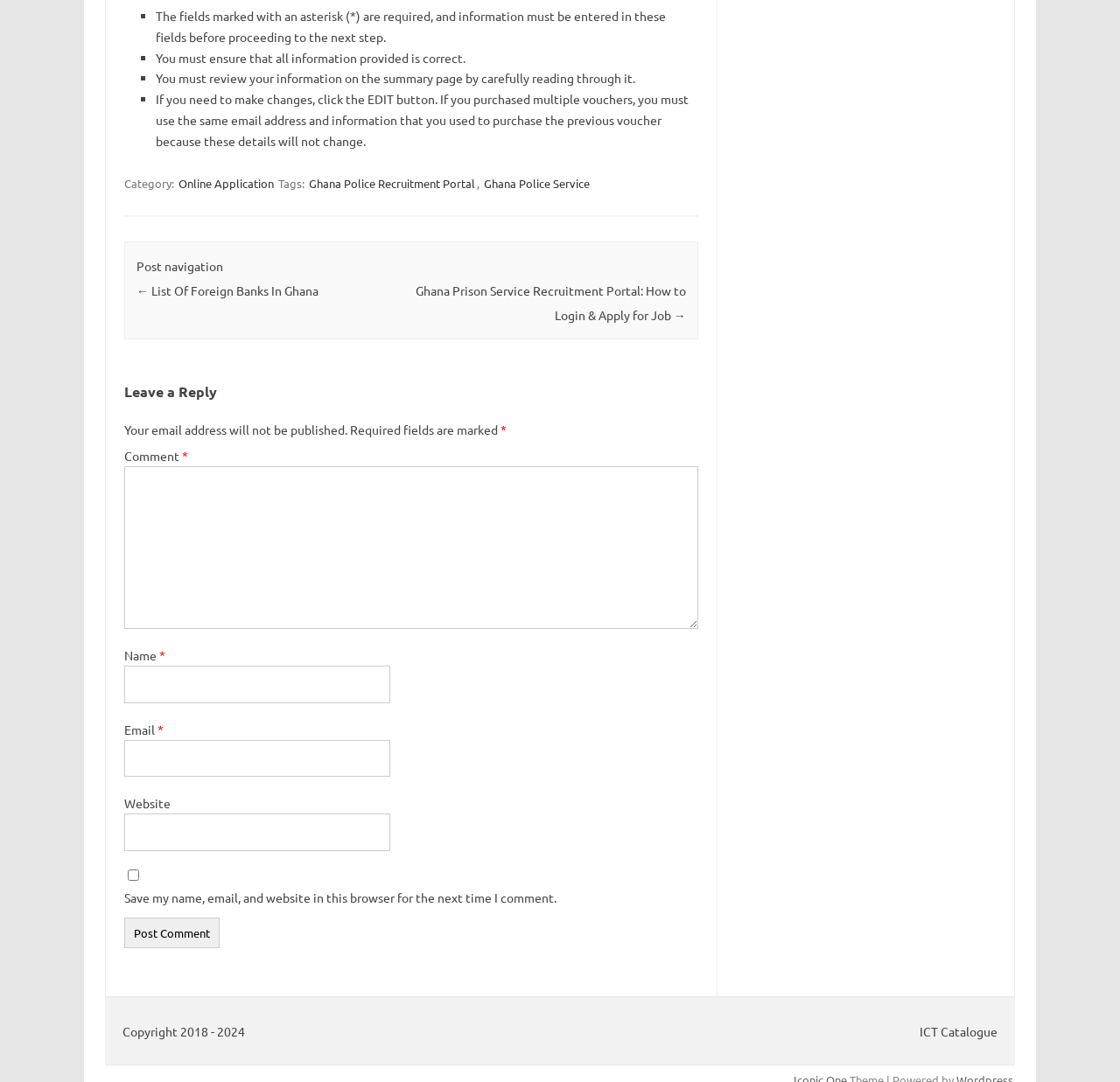What is required to proceed to the next step?
Provide a comprehensive and detailed answer to the question.

According to the instructions at the top of the webpage, 'The fields marked with an asterisk (*) are required, and information must be entered in these fields before proceeding to the next step'.